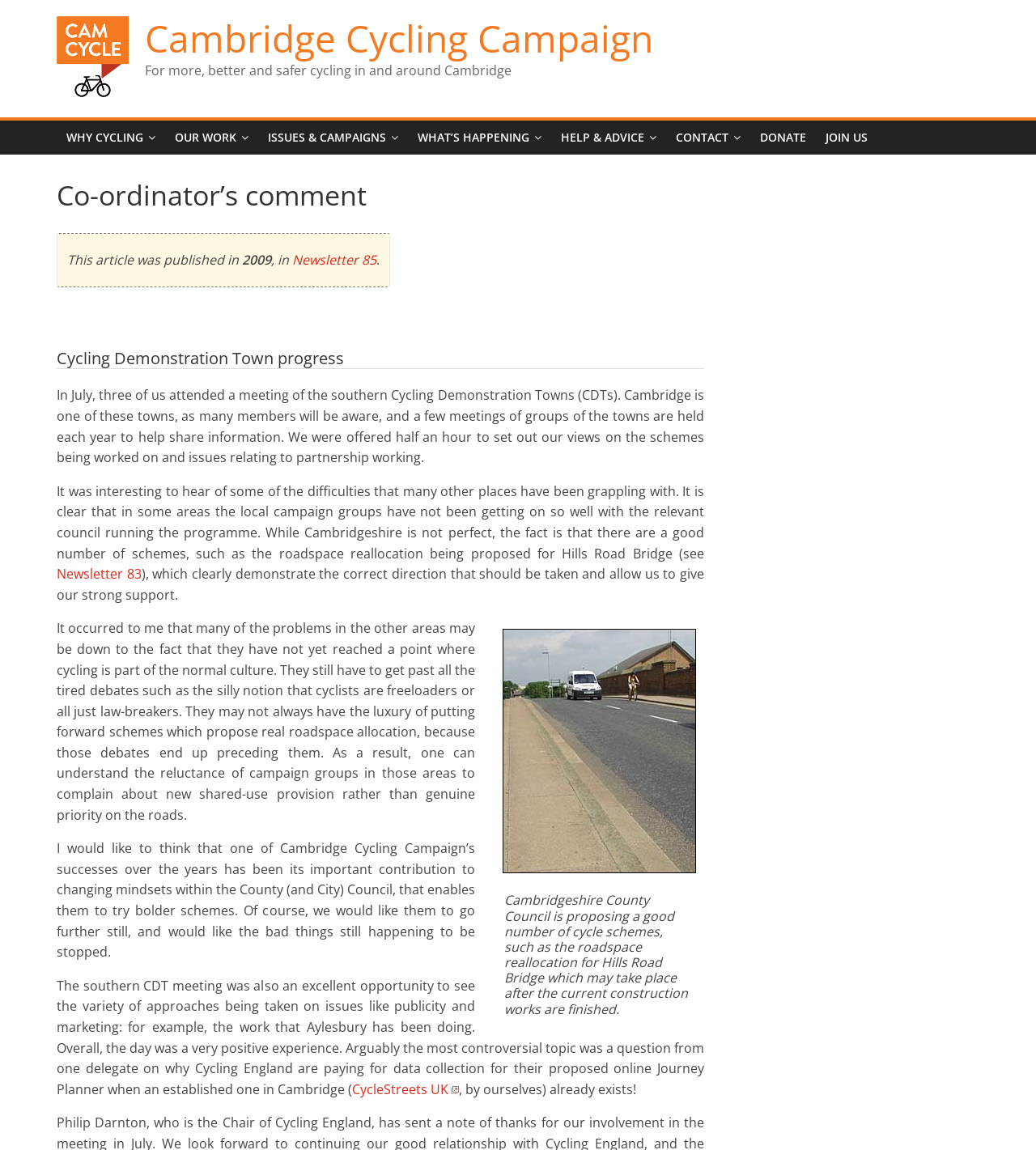Can you look at the image and give a comprehensive answer to the question:
What is the name of the organization?

The name of the organization is mentioned in the heading 'Cambridge Cycling Campaign' and also as a link 'Cambridge Cycling Campaign' at the top of the webpage.